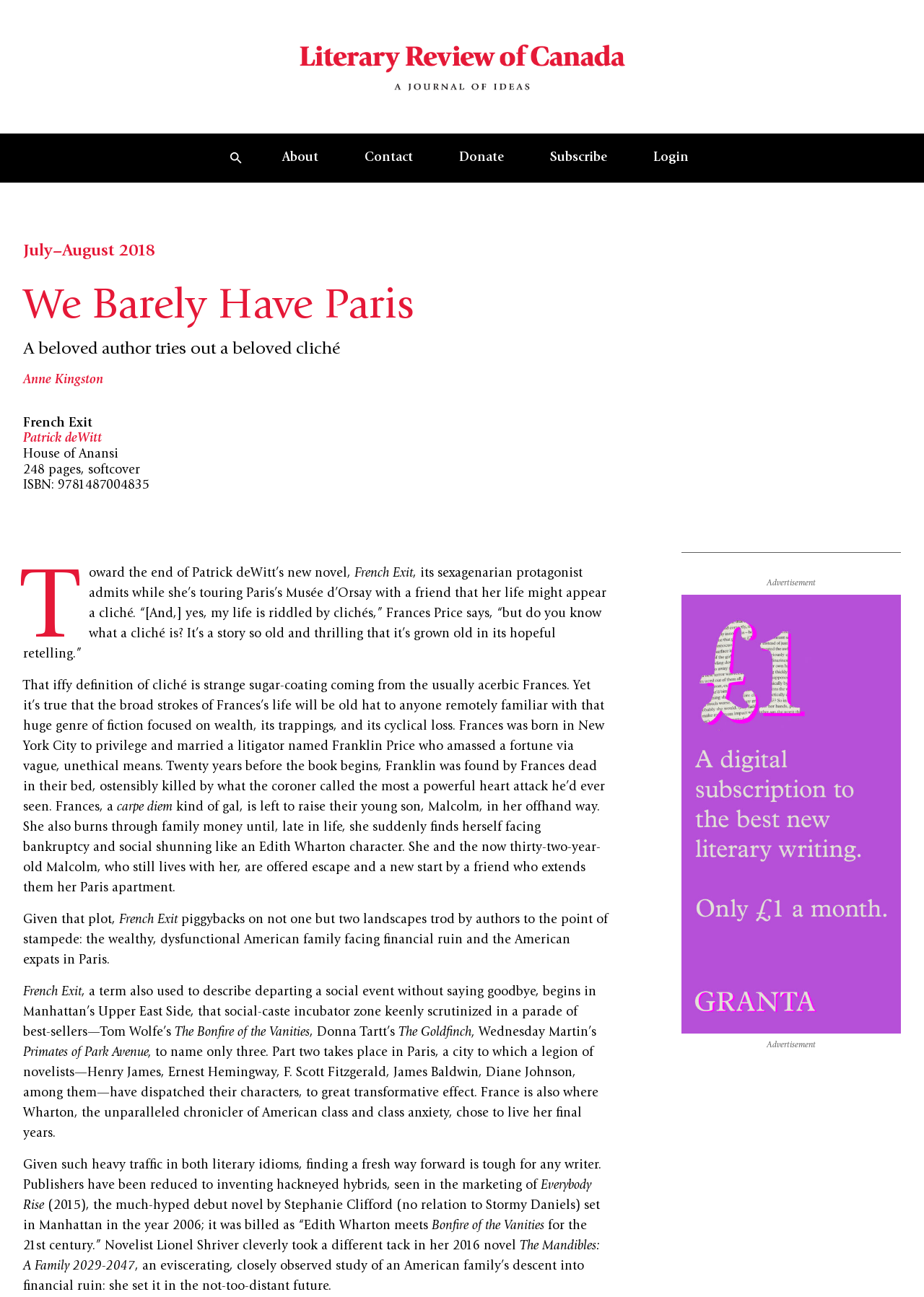Please respond in a single word or phrase: 
What is the name of the literary magazine publishing this review?

Literary Review of Canada